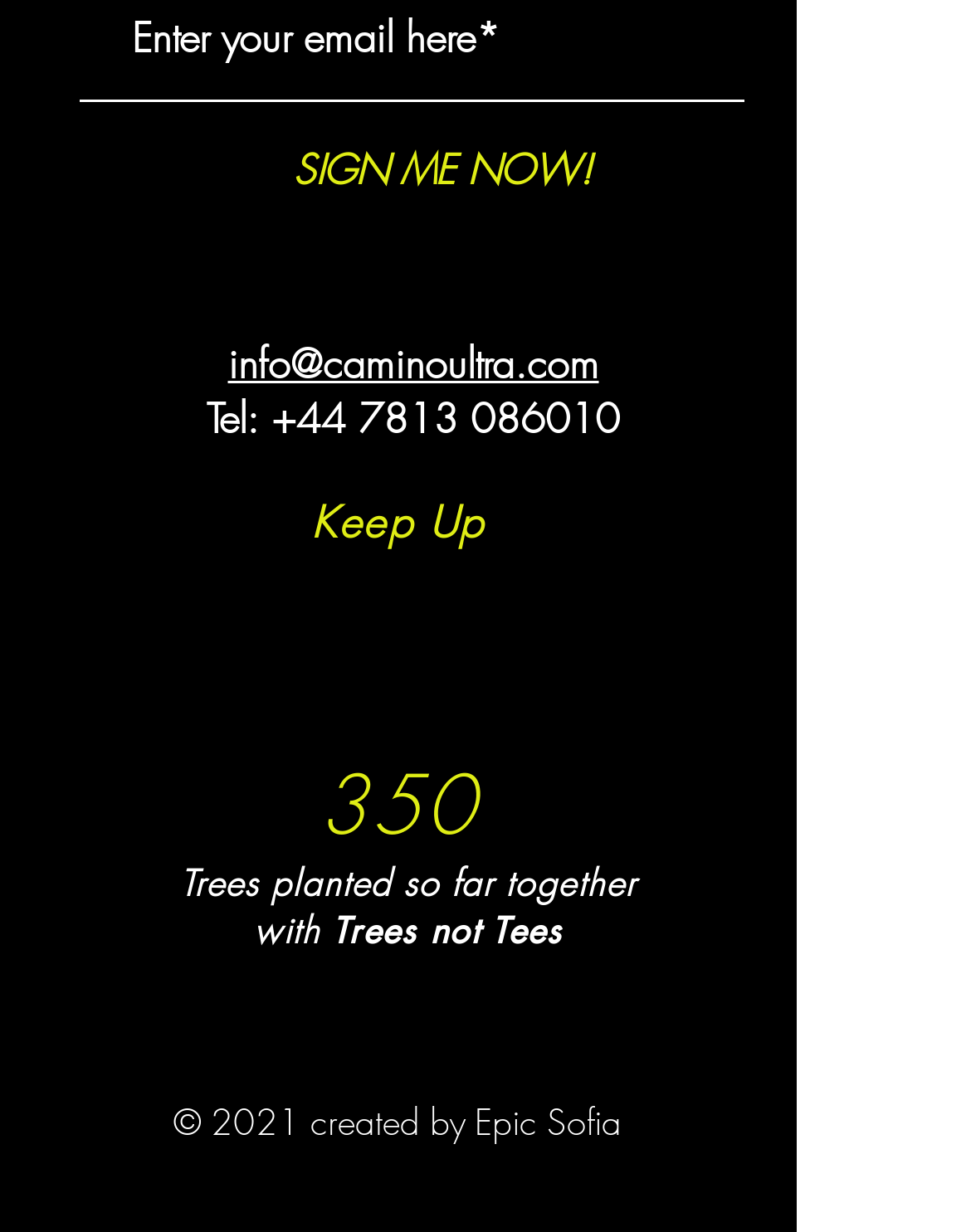Specify the bounding box coordinates (top-left x, top-left y, bottom-right x, bottom-right y) of the UI element in the screenshot that matches this description: Epic Sofia

[0.488, 0.89, 0.64, 0.929]